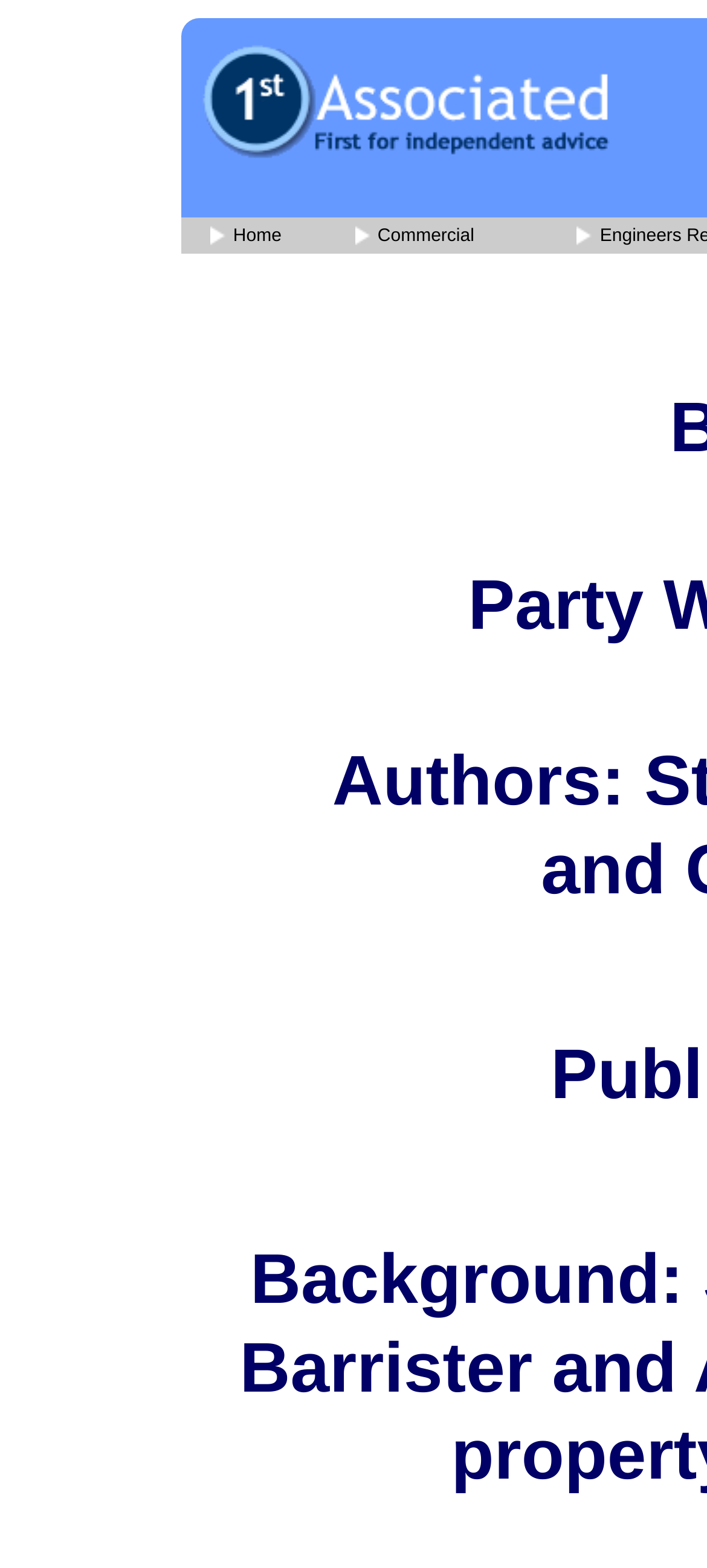How many images are associated with the 'Home' link? Based on the image, give a response in one word or a short phrase.

2